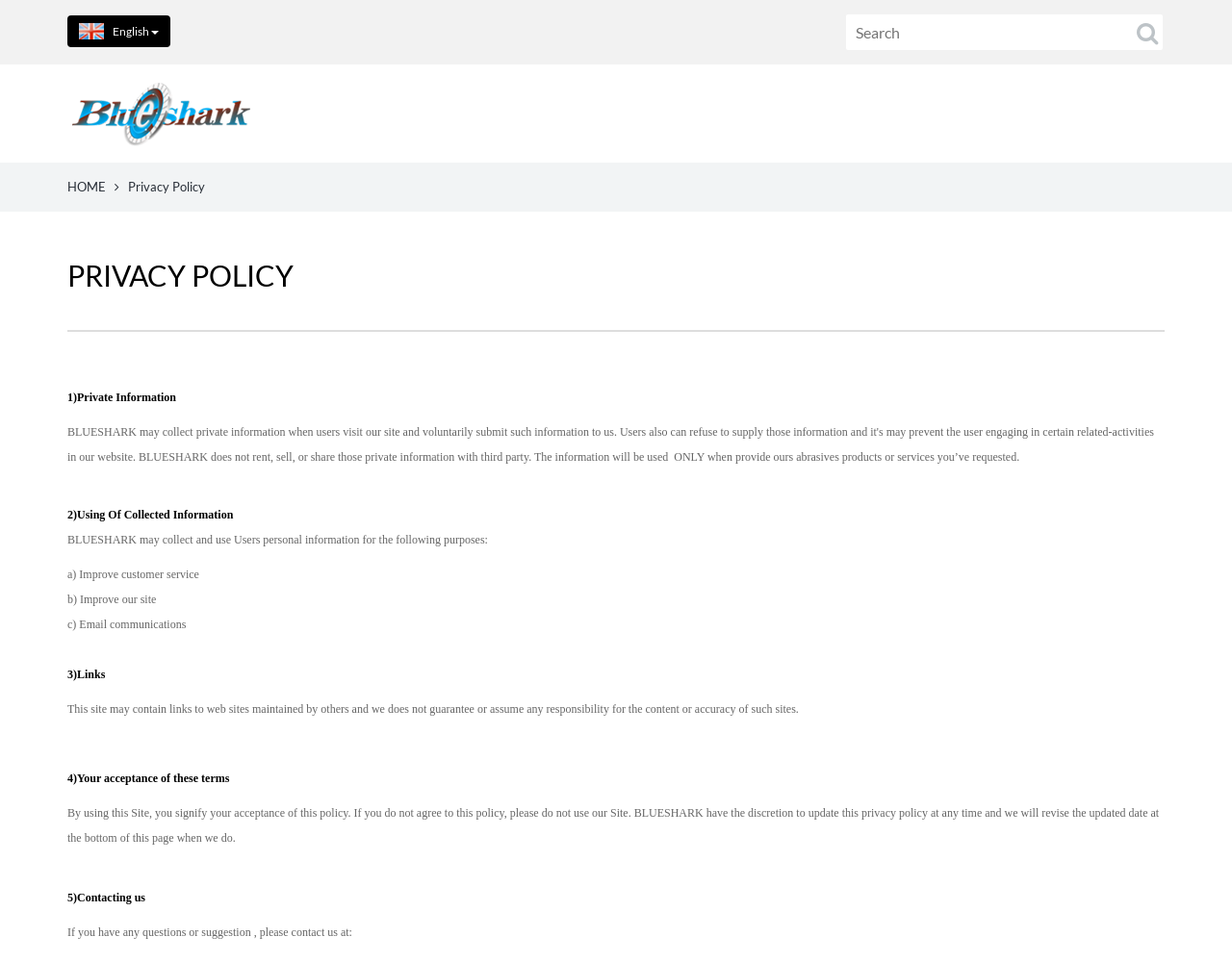What happens if you do not agree to this policy?
Answer the question with a single word or phrase by looking at the picture.

Do not use our Site